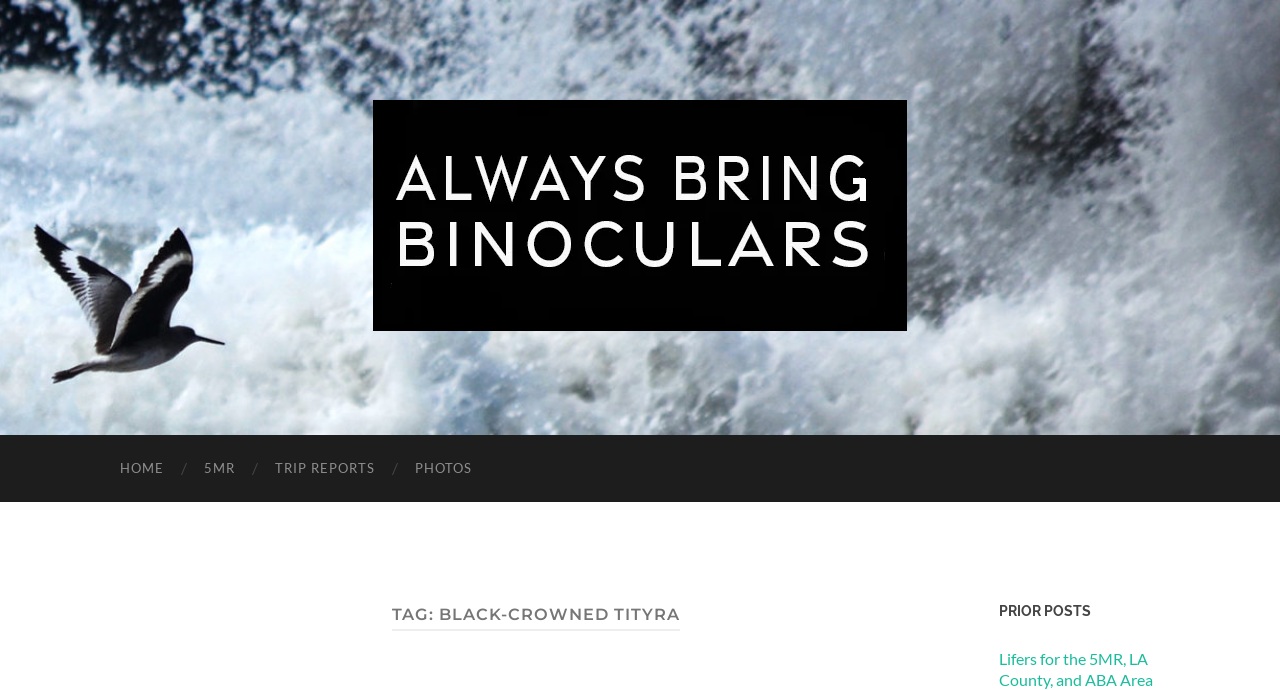Extract the bounding box coordinates of the UI element described: "PHOTOS". Provide the coordinates in the format [left, top, right, bottom] with values ranging from 0 to 1.

[0.309, 0.63, 0.384, 0.728]